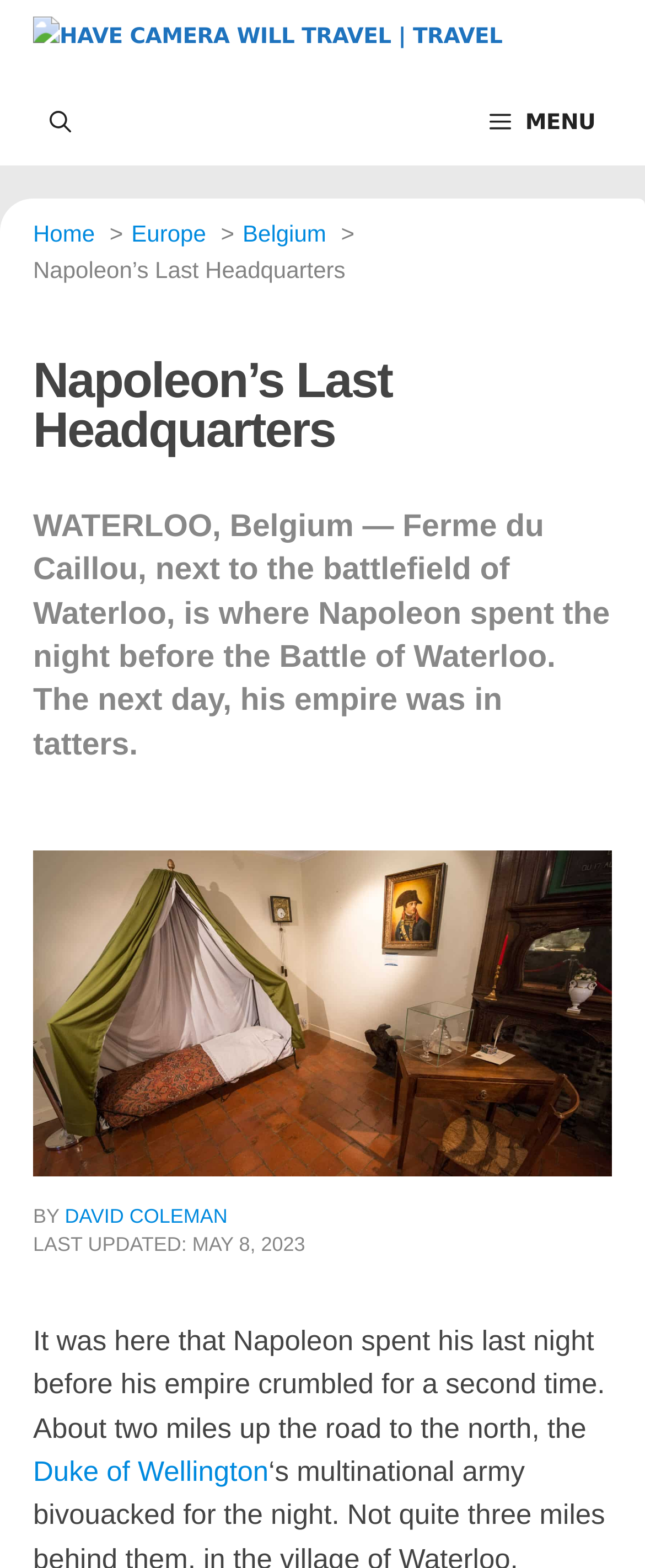Determine the bounding box coordinates of the region to click in order to accomplish the following instruction: "Visit the Home page". Provide the coordinates as four float numbers between 0 and 1, specifically [left, top, right, bottom].

[0.051, 0.14, 0.147, 0.157]